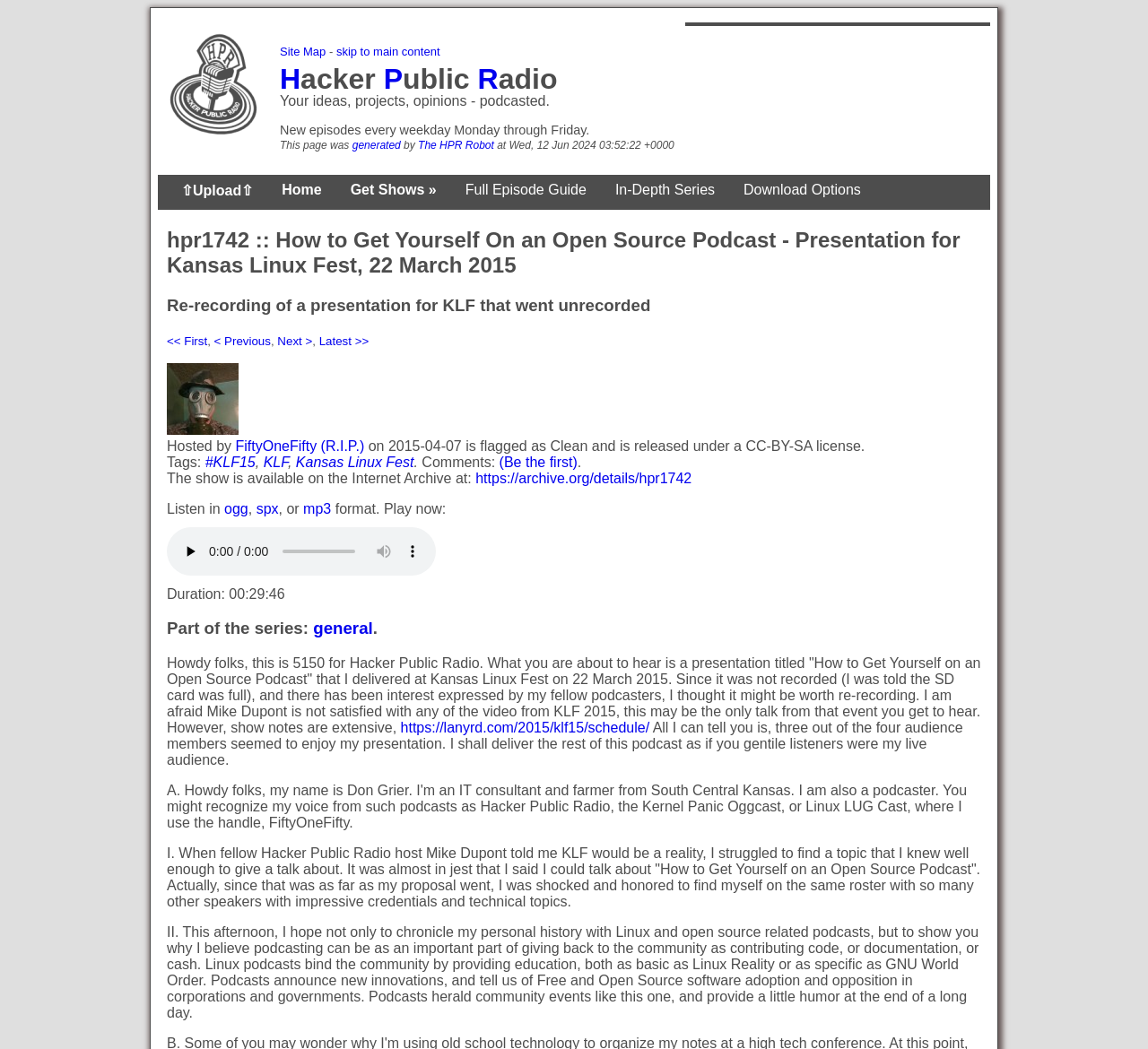Find and provide the bounding box coordinates for the UI element described with: "Site Map".

[0.244, 0.043, 0.284, 0.056]